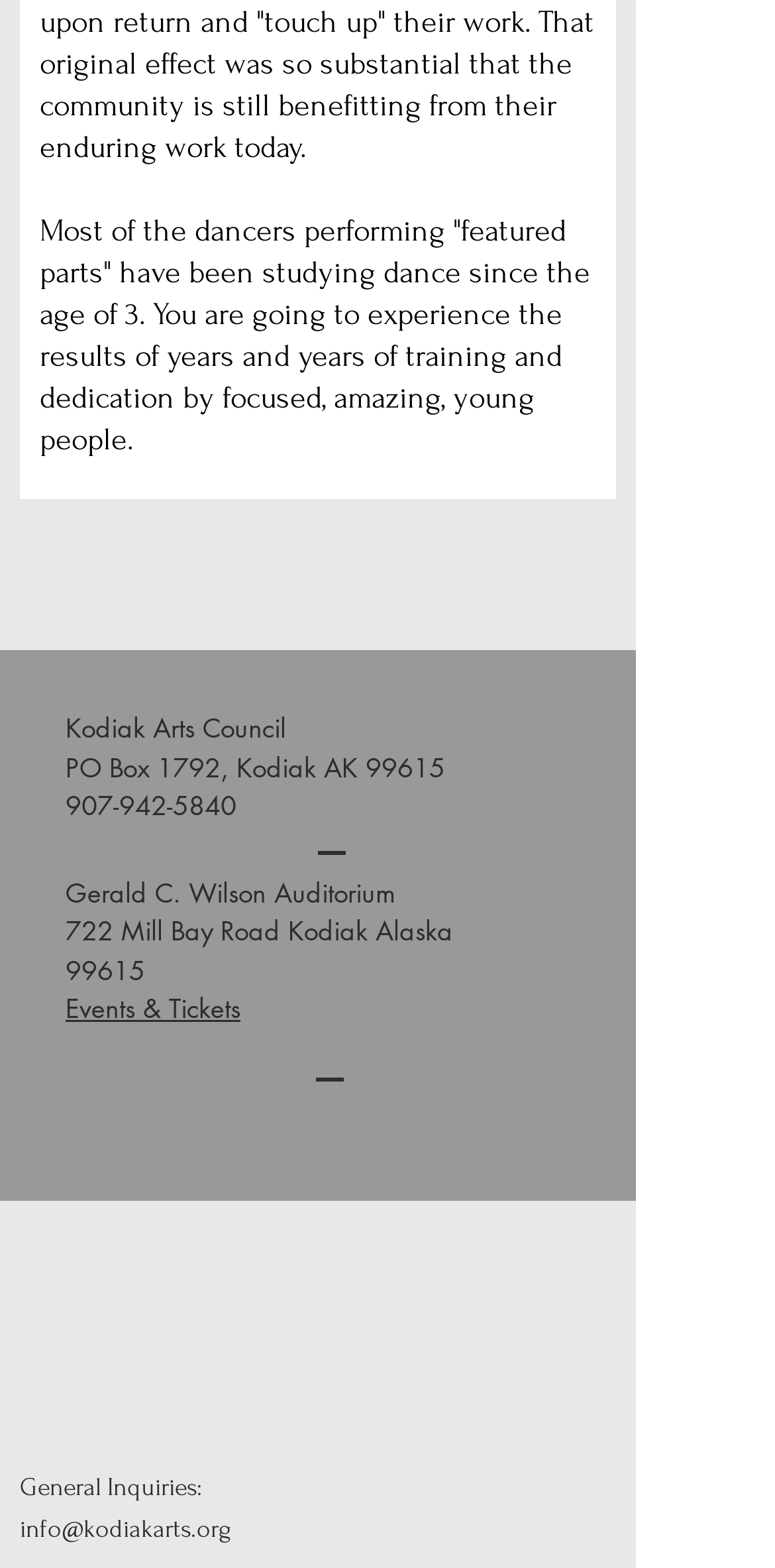Determine the bounding box for the described HTML element: "aria-label="Vimeo"". Ensure the coordinates are four float numbers between 0 and 1 in the format [left, top, right, bottom].

[0.385, 0.719, 0.474, 0.763]